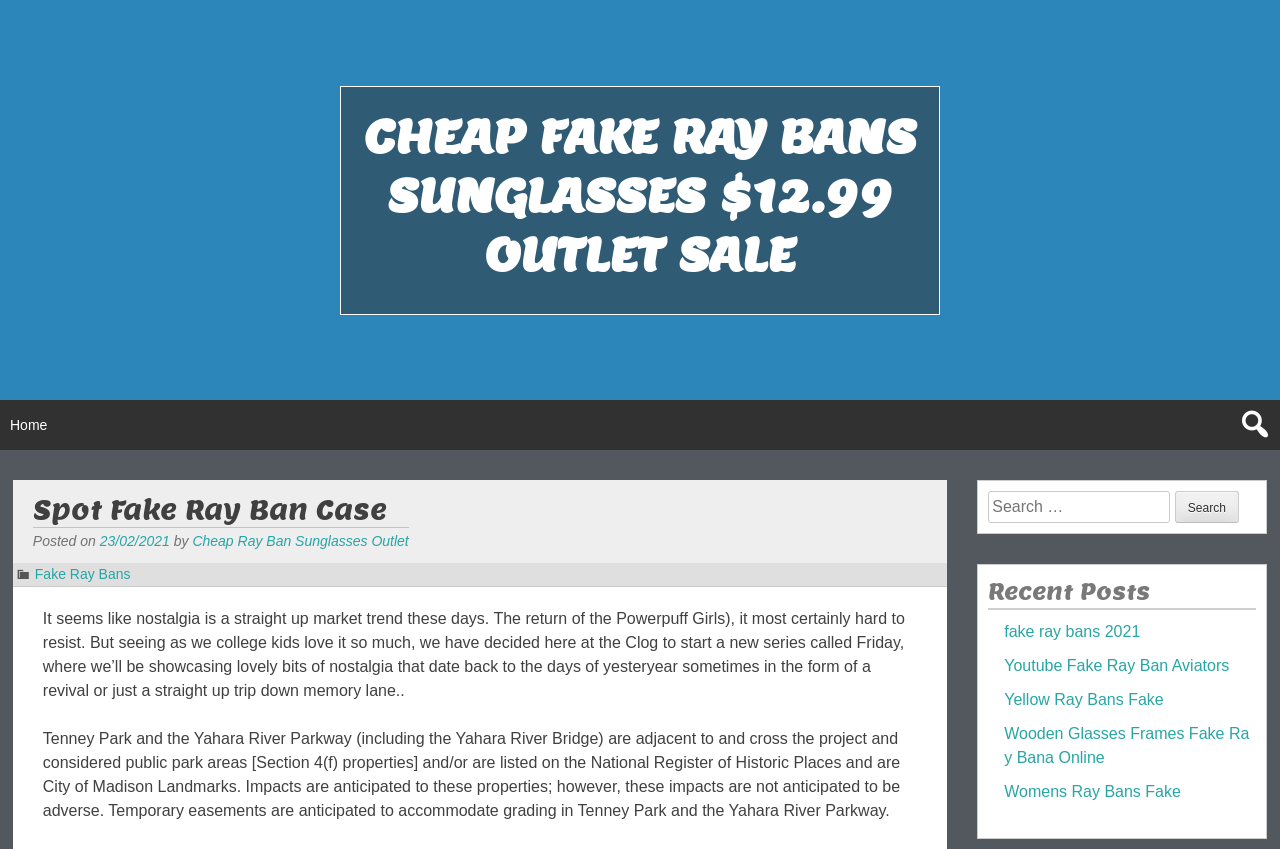Find and extract the text of the primary heading on the webpage.

CHEAP FAKE RAY BANS SUNGLASSES $12.99 OUTLET SALE